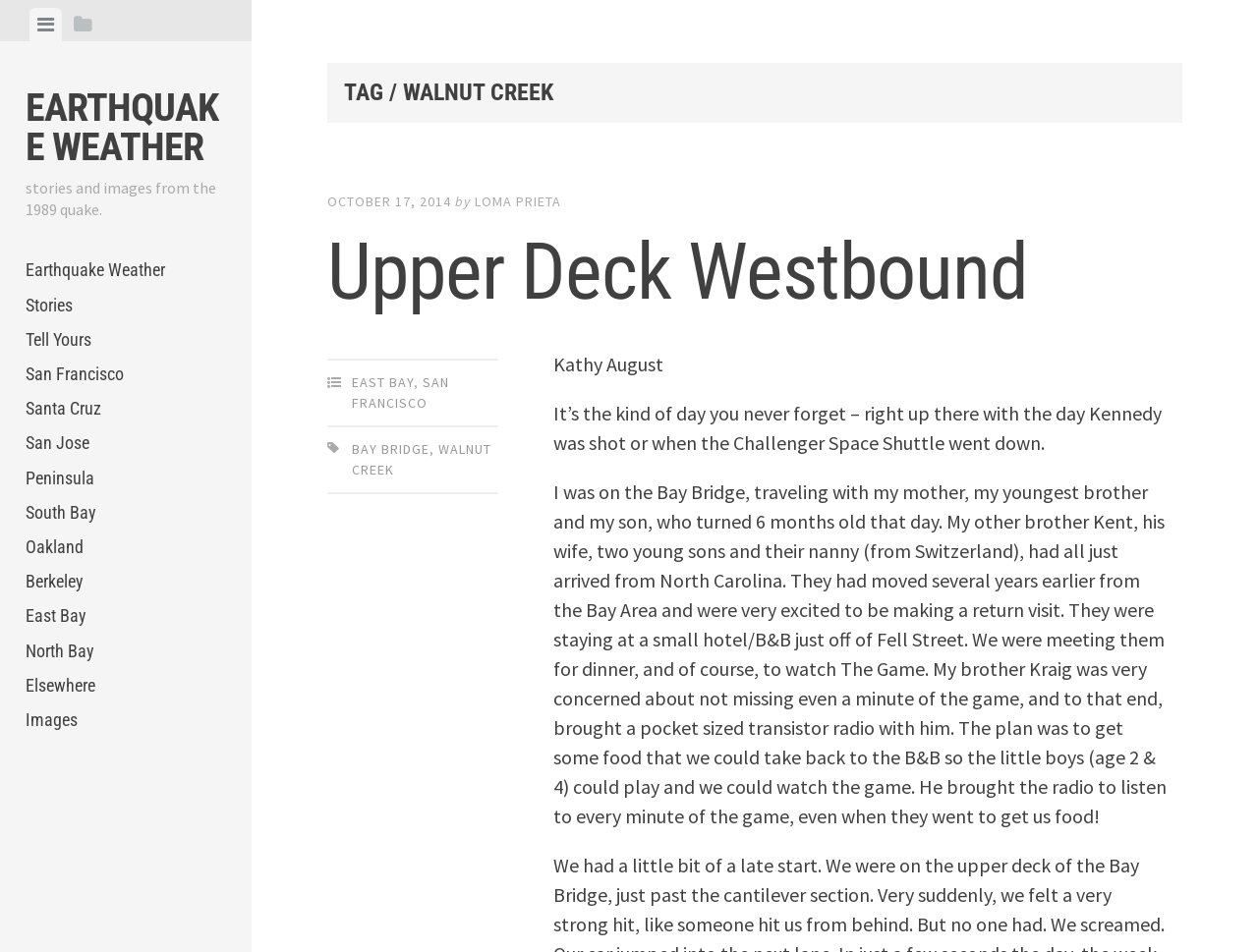What was the author's family doing when the earthquake happened?
Please analyze the image and answer the question with as much detail as possible.

I found the answer by reading the text content of the StaticText element which describes the author's experience during the earthquake, and it mentions that the author's family was meeting for dinner and to watch The Game.